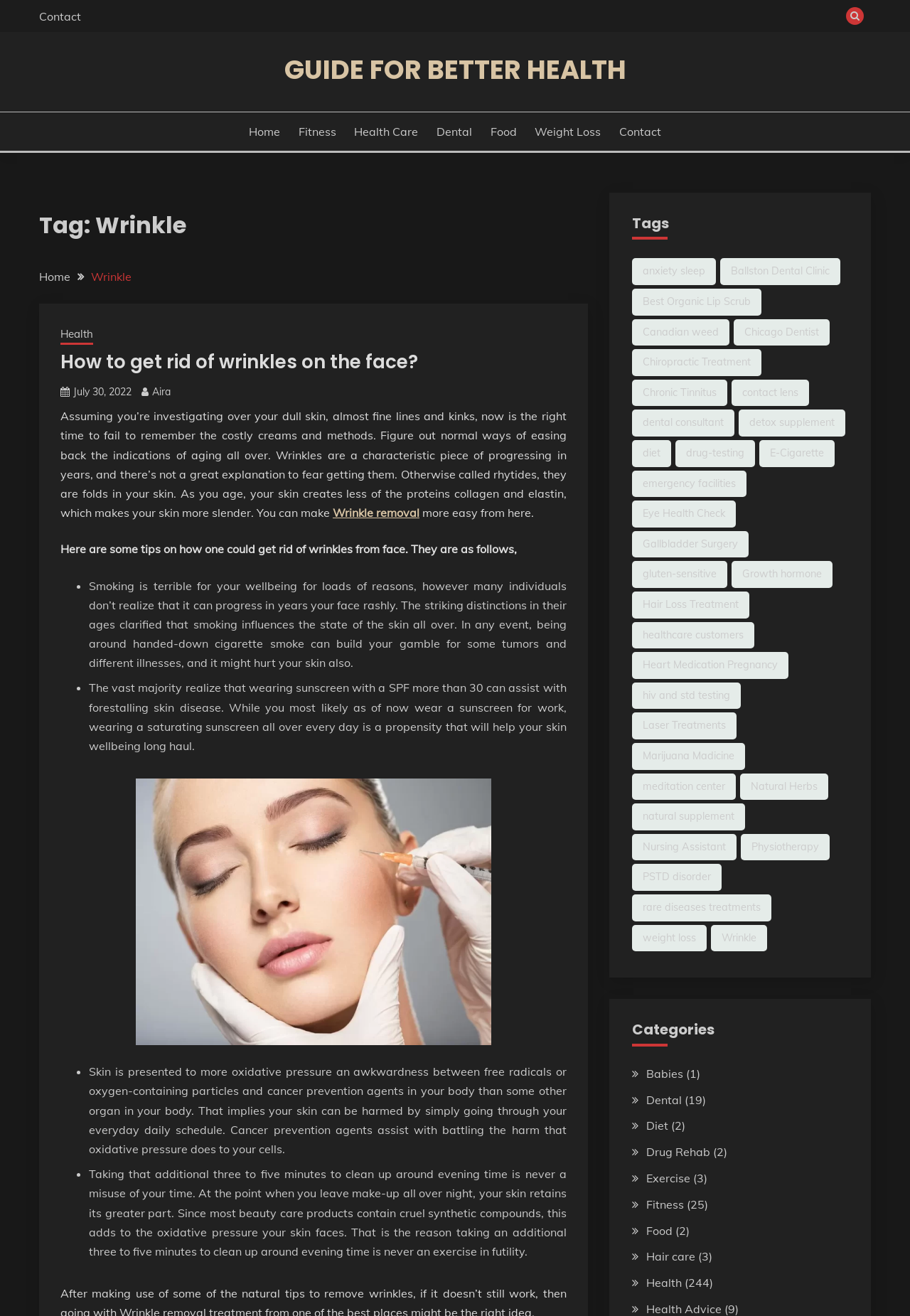Determine the bounding box coordinates for the HTML element described here: "Hair Loss Treatment".

[0.694, 0.449, 0.823, 0.47]